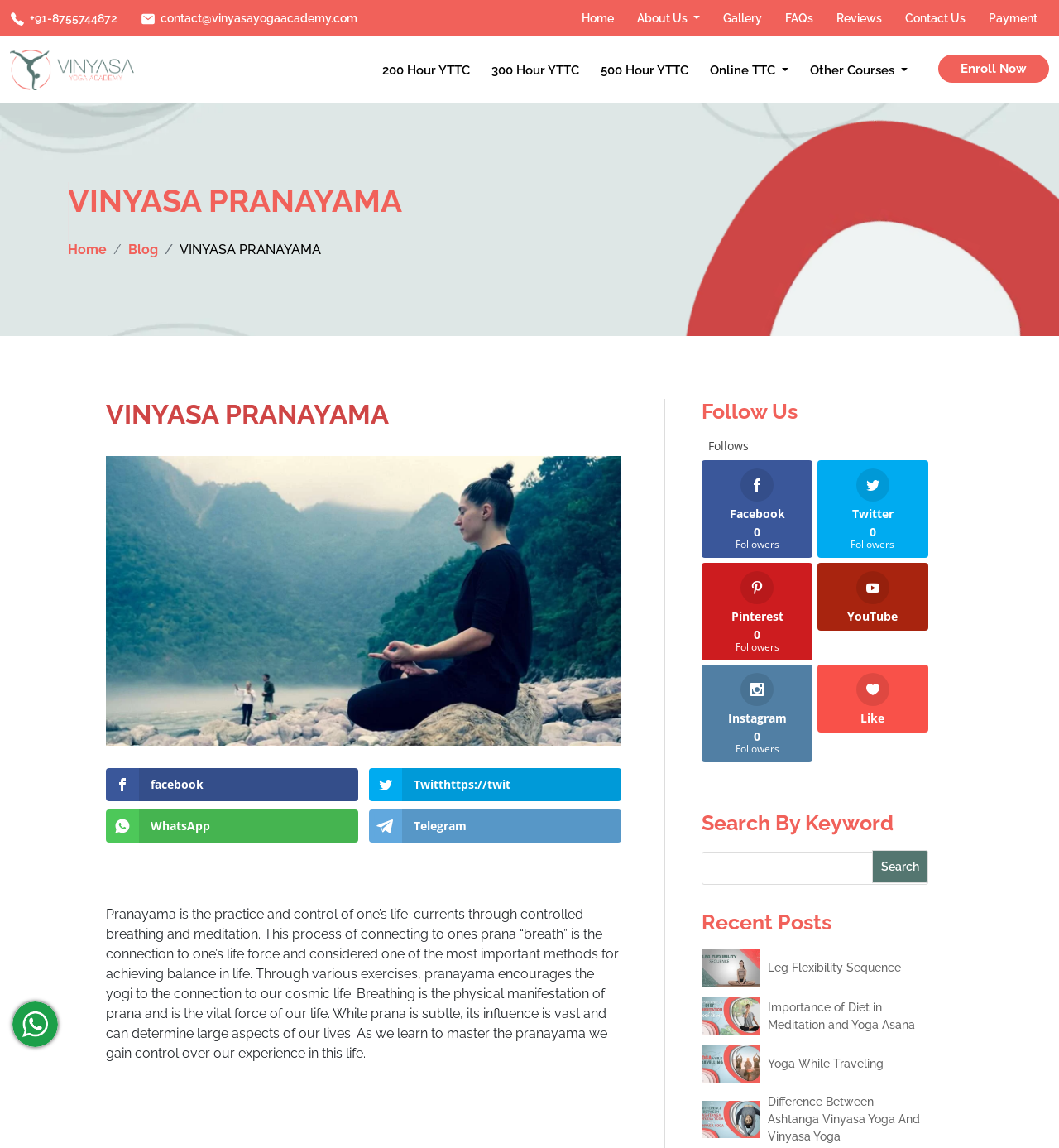What is the phone number on the top left?
Please provide a single word or phrase as your answer based on the image.

+91-8755744872